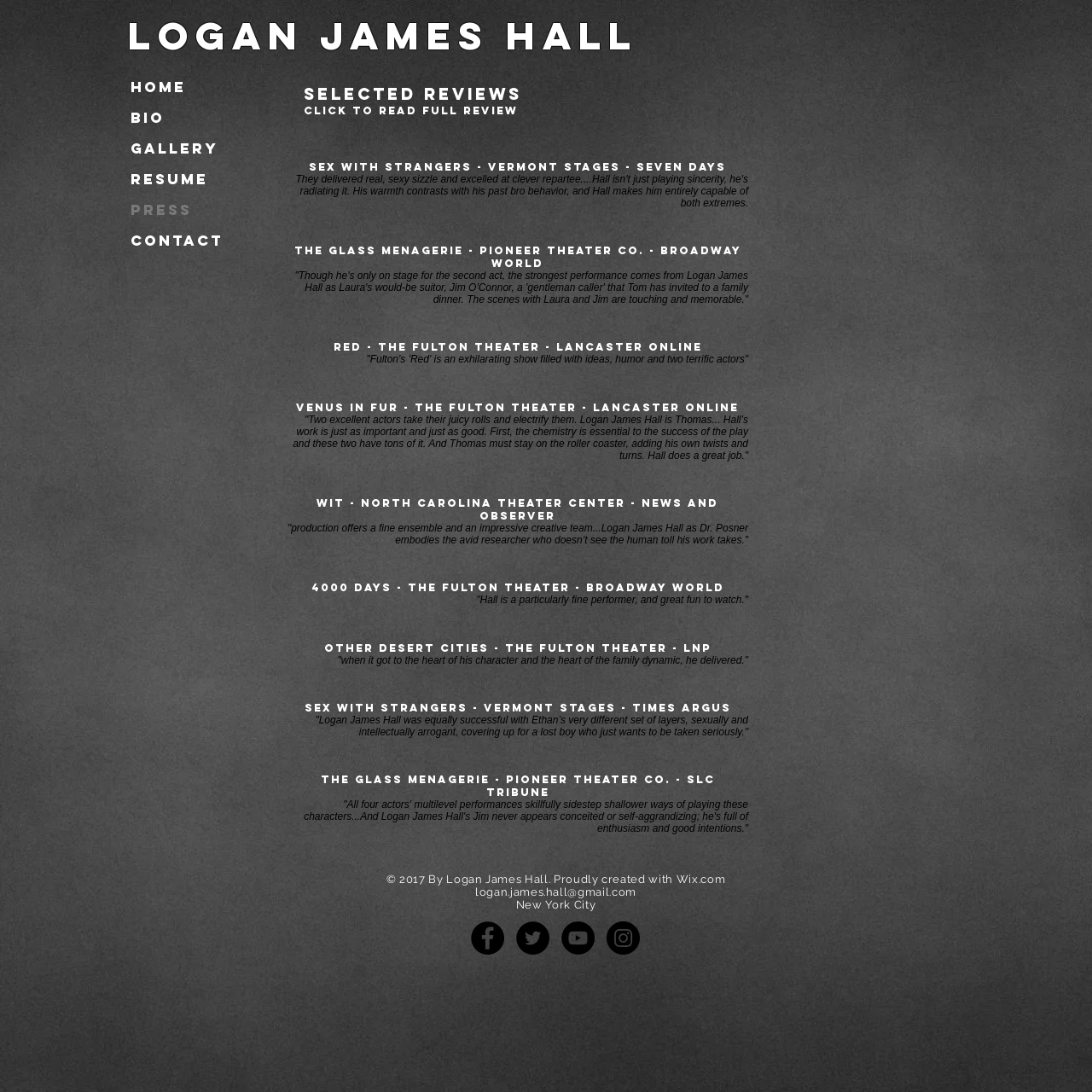Please identify the bounding box coordinates of the region to click in order to complete the given instruction: "follow Logan James Hall on Facebook". The coordinates should be four float numbers between 0 and 1, i.e., [left, top, right, bottom].

[0.431, 0.844, 0.462, 0.874]